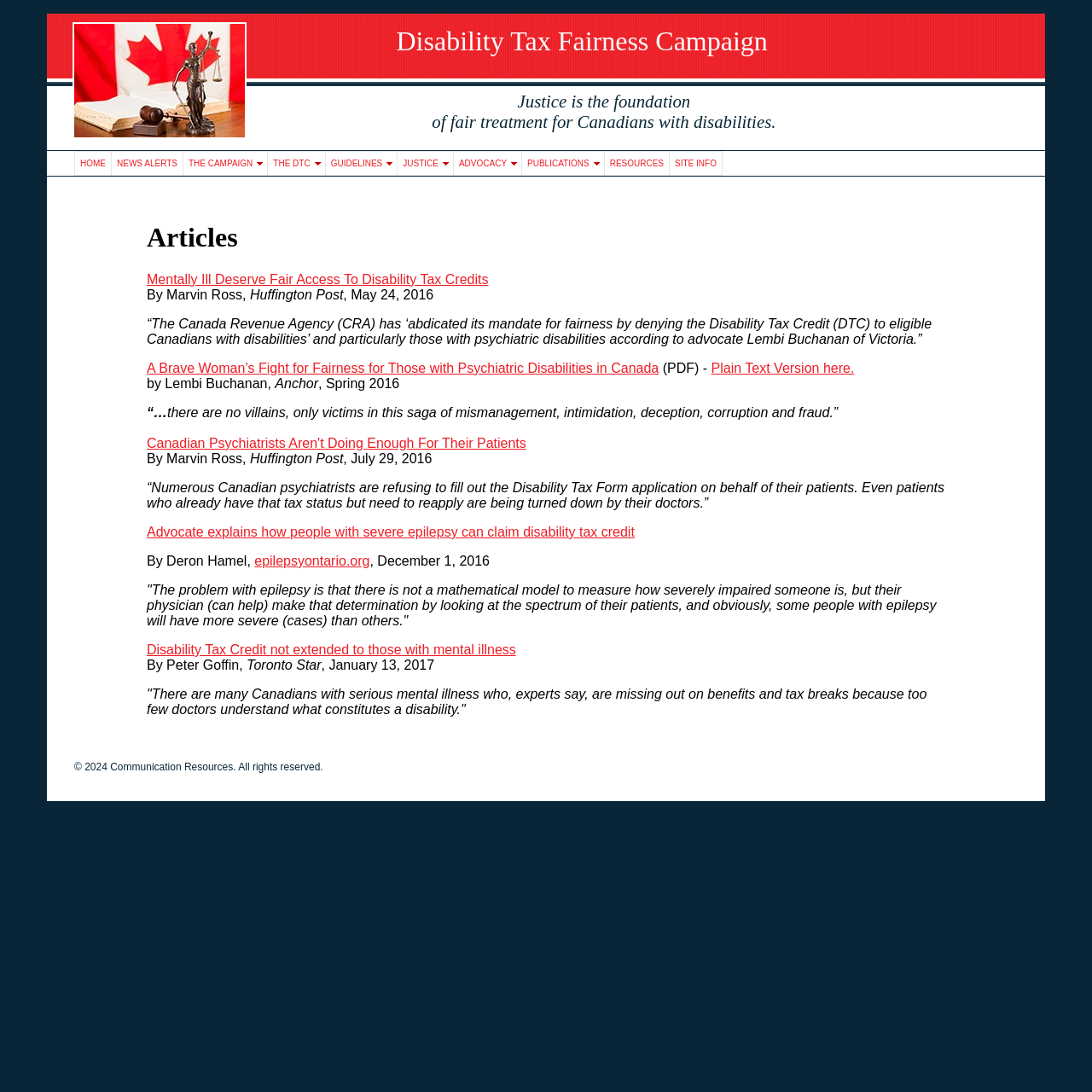Could you provide the bounding box coordinates for the portion of the screen to click to complete this instruction: "View the publication 'A Brave Woman’s Fight for Fairness for Those with Psychiatric Disabilities in Canada'"?

[0.134, 0.33, 0.603, 0.344]